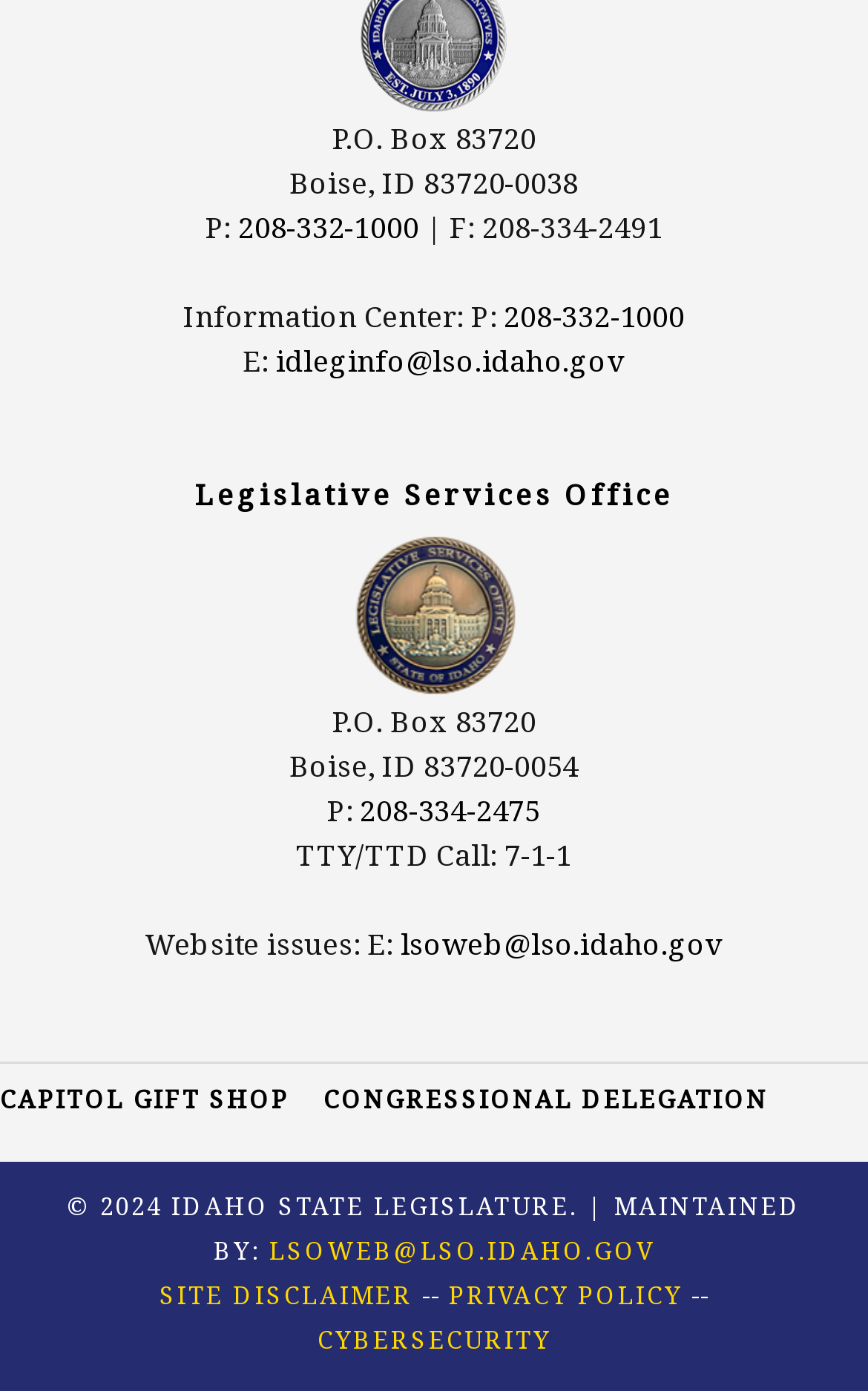Can you specify the bounding box coordinates of the area that needs to be clicked to fulfill the following instruction: "Call the information center"?

[0.581, 0.213, 0.789, 0.242]